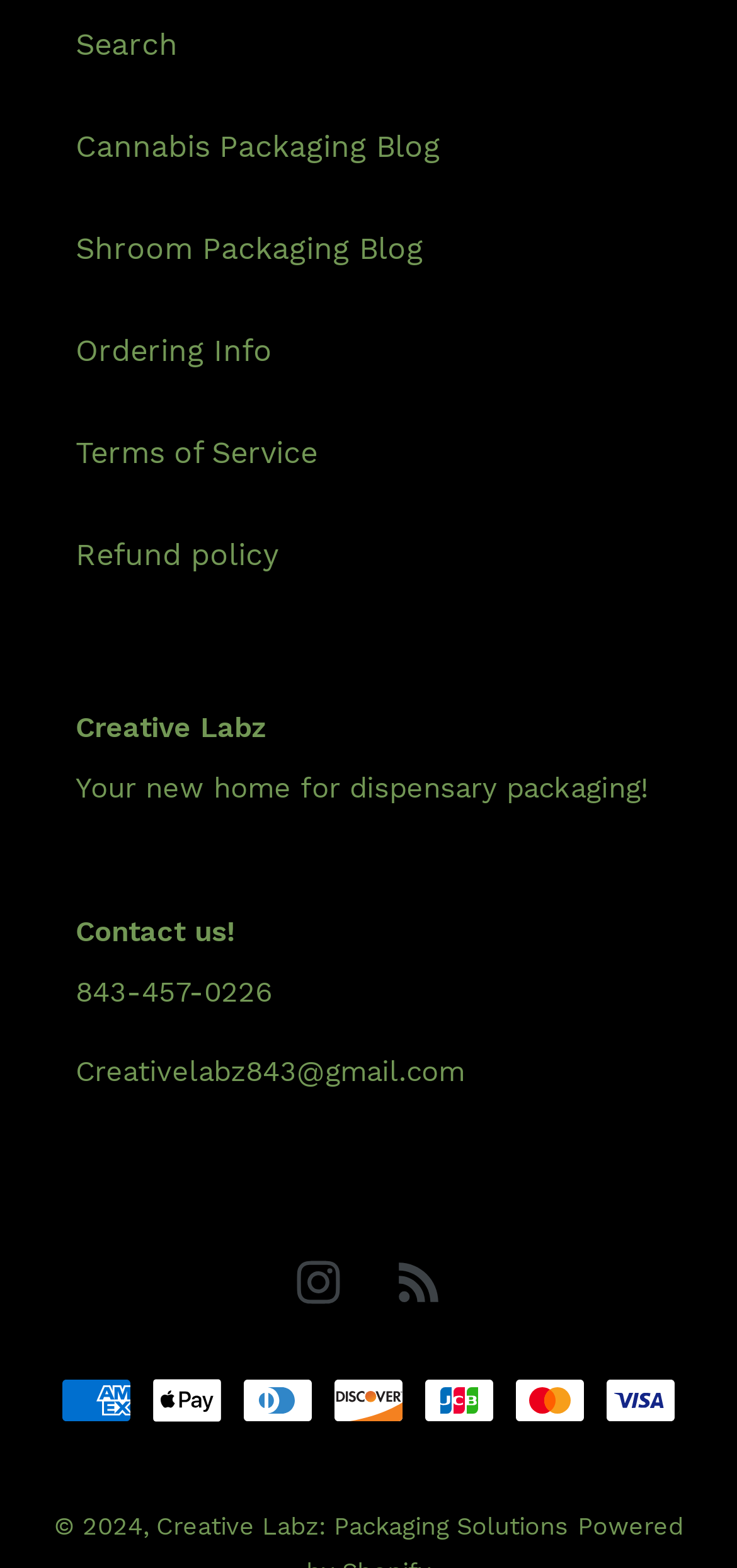Find the bounding box coordinates of the clickable area that will achieve the following instruction: "Contact us".

[0.103, 0.583, 0.318, 0.605]